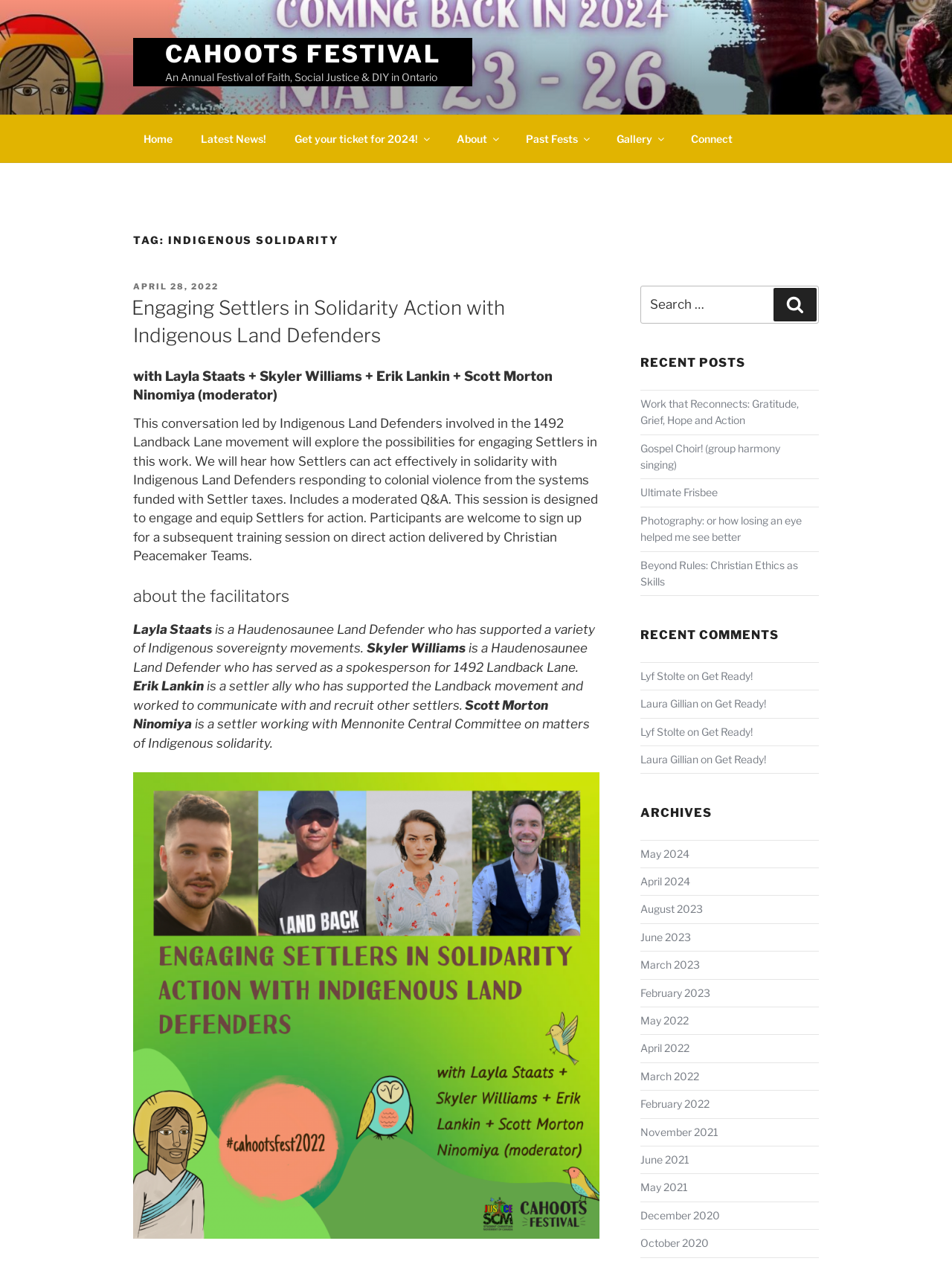What is the name of the festival?
From the screenshot, provide a brief answer in one word or phrase.

Cahoots Festival